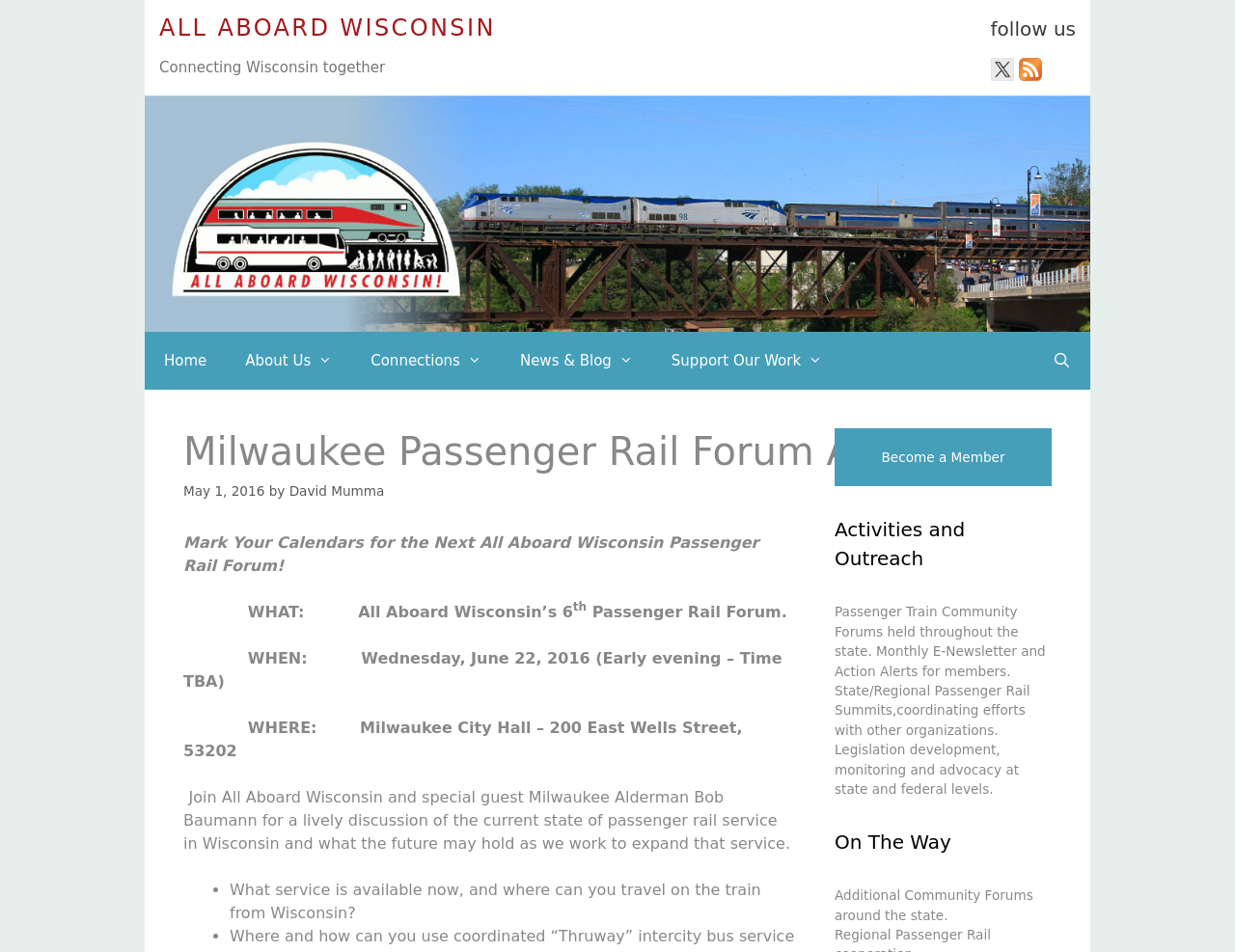What is the location of the forum?
Answer the question with a single word or phrase, referring to the image.

Milwaukee City Hall